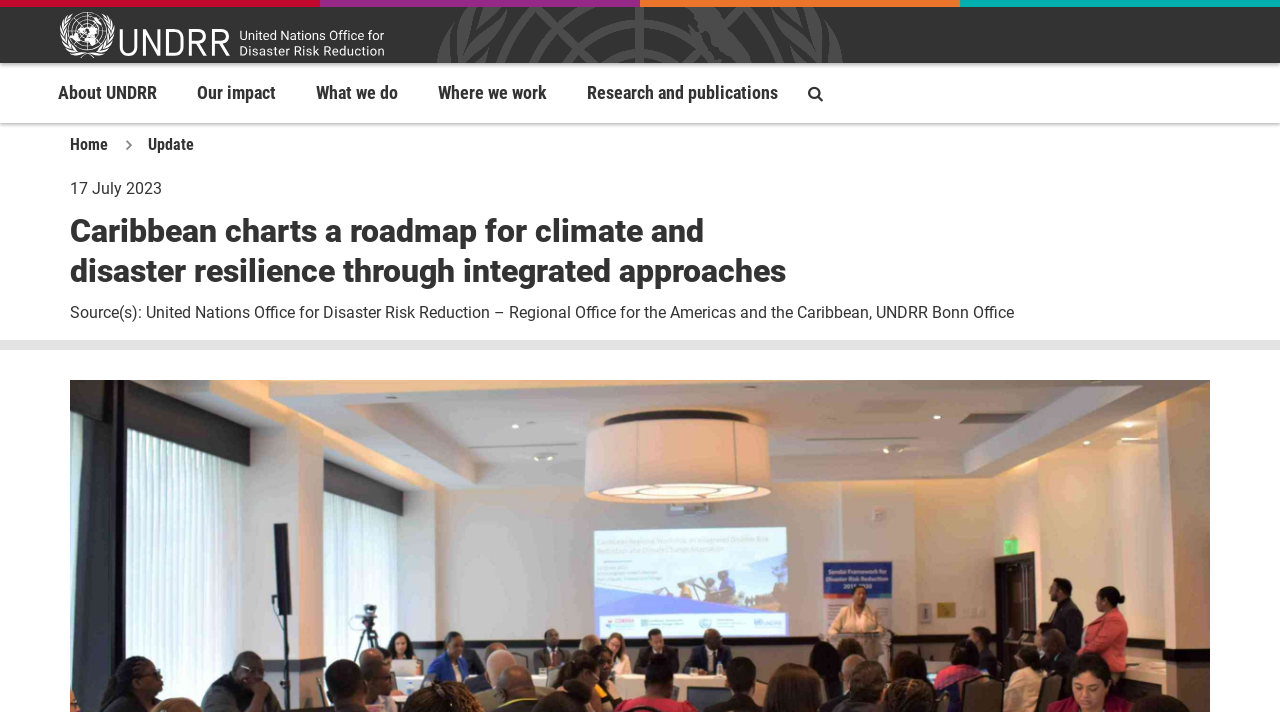Determine the coordinates of the bounding box that should be clicked to complete the instruction: "Read the article about Caribbean charts a roadmap for climate and disaster resilience". The coordinates should be represented by four float numbers between 0 and 1: [left, top, right, bottom].

[0.055, 0.296, 0.945, 0.409]